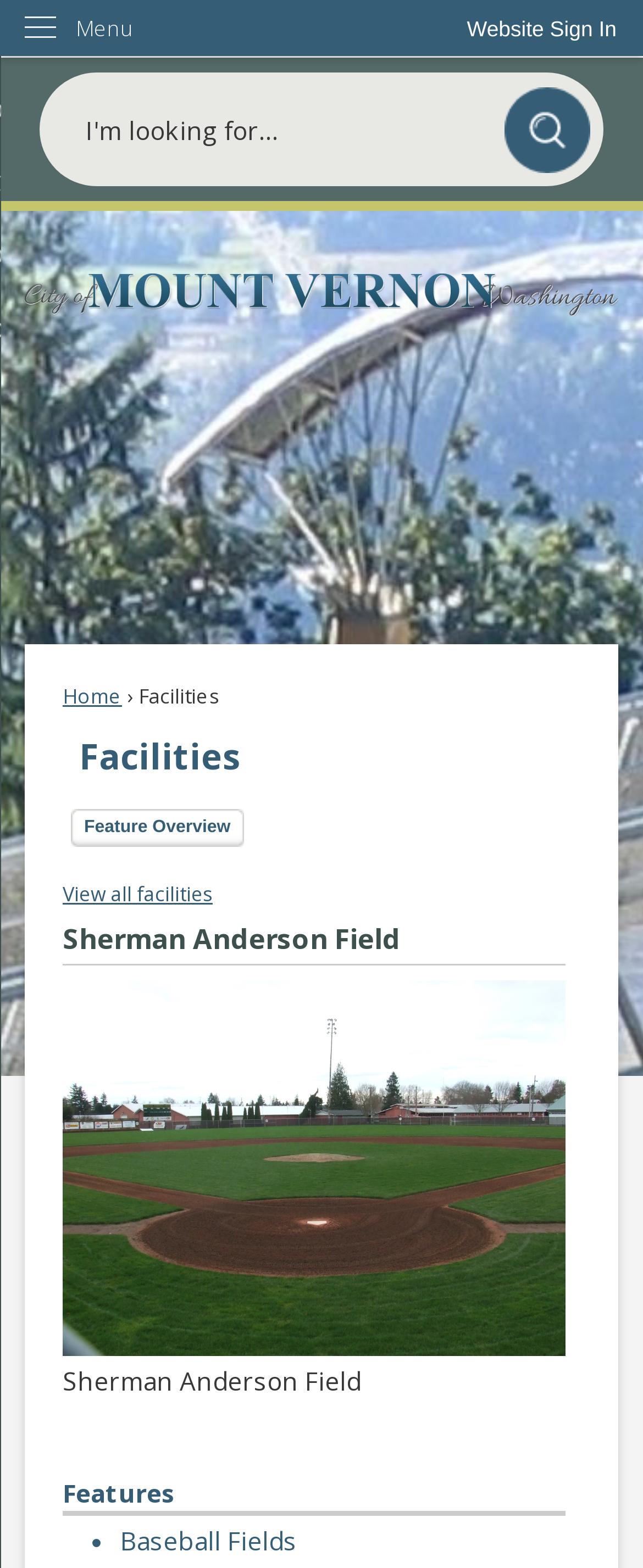Pinpoint the bounding box coordinates of the area that must be clicked to complete this instruction: "View all facilities".

[0.097, 0.562, 0.331, 0.579]